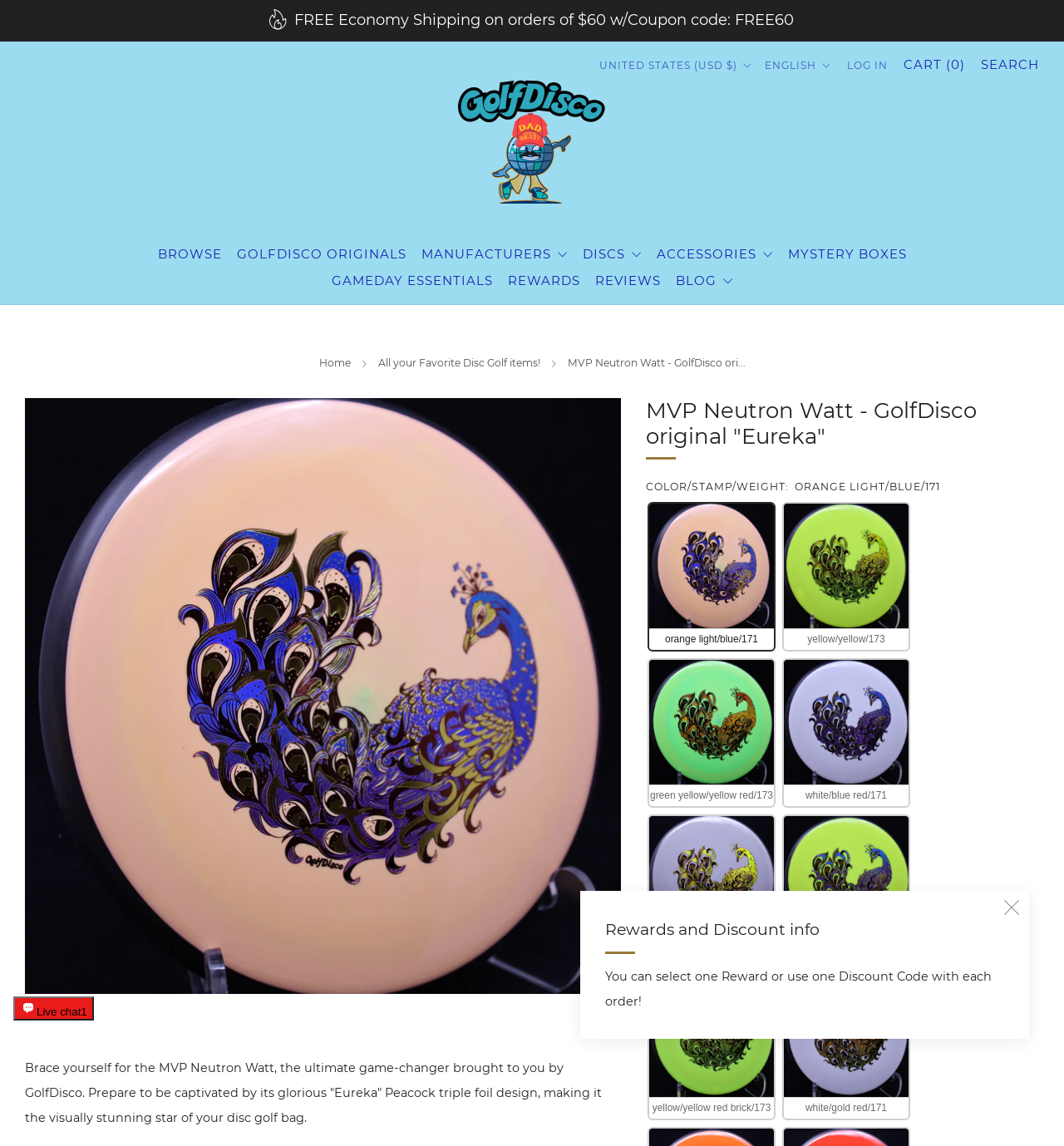Please identify the bounding box coordinates for the region that you need to click to follow this instruction: "Browse GolfDisco Originals".

[0.222, 0.21, 0.382, 0.233]